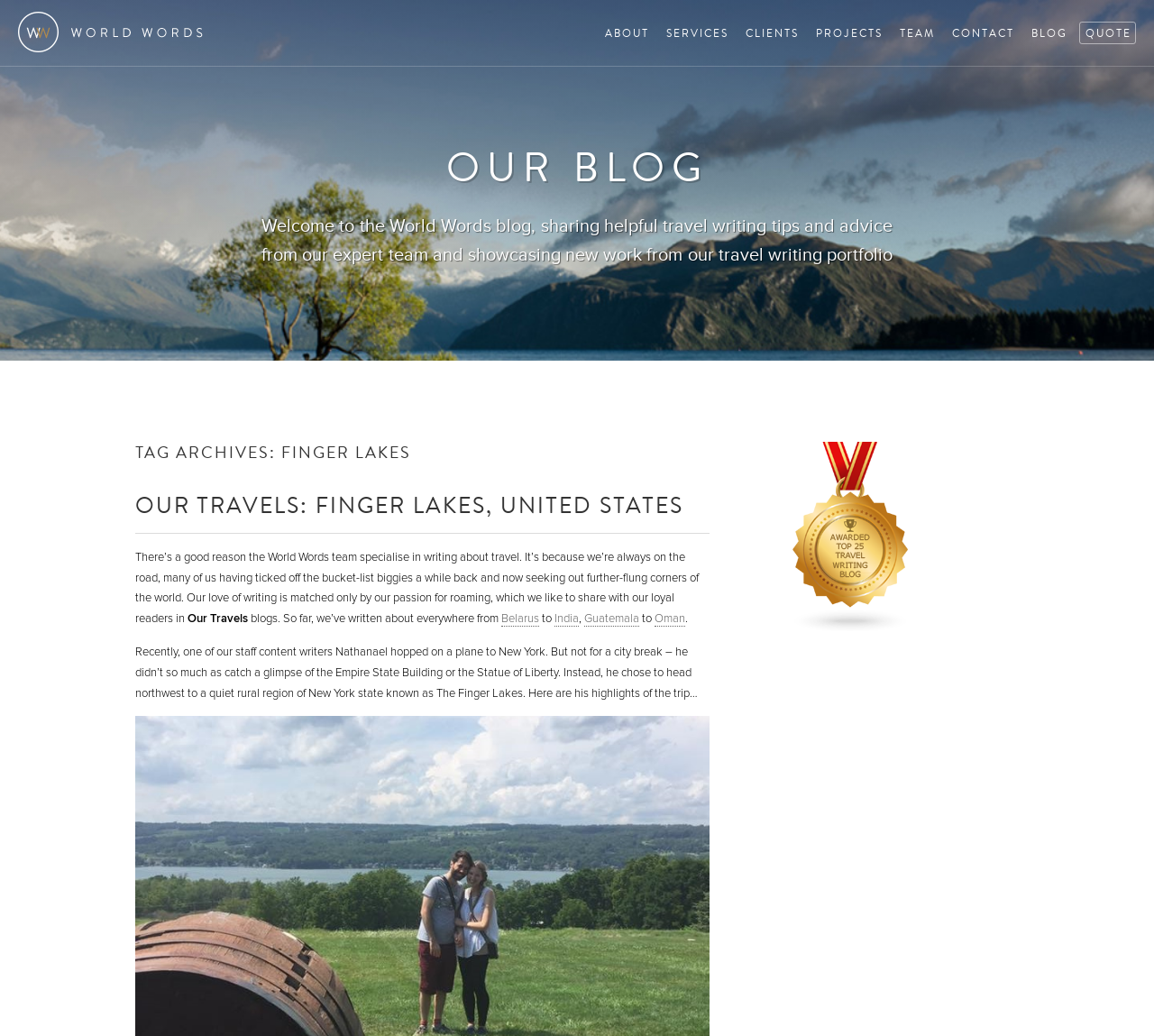Please reply to the following question using a single word or phrase: 
What is the purpose of the blog post?

Sharing travel experience